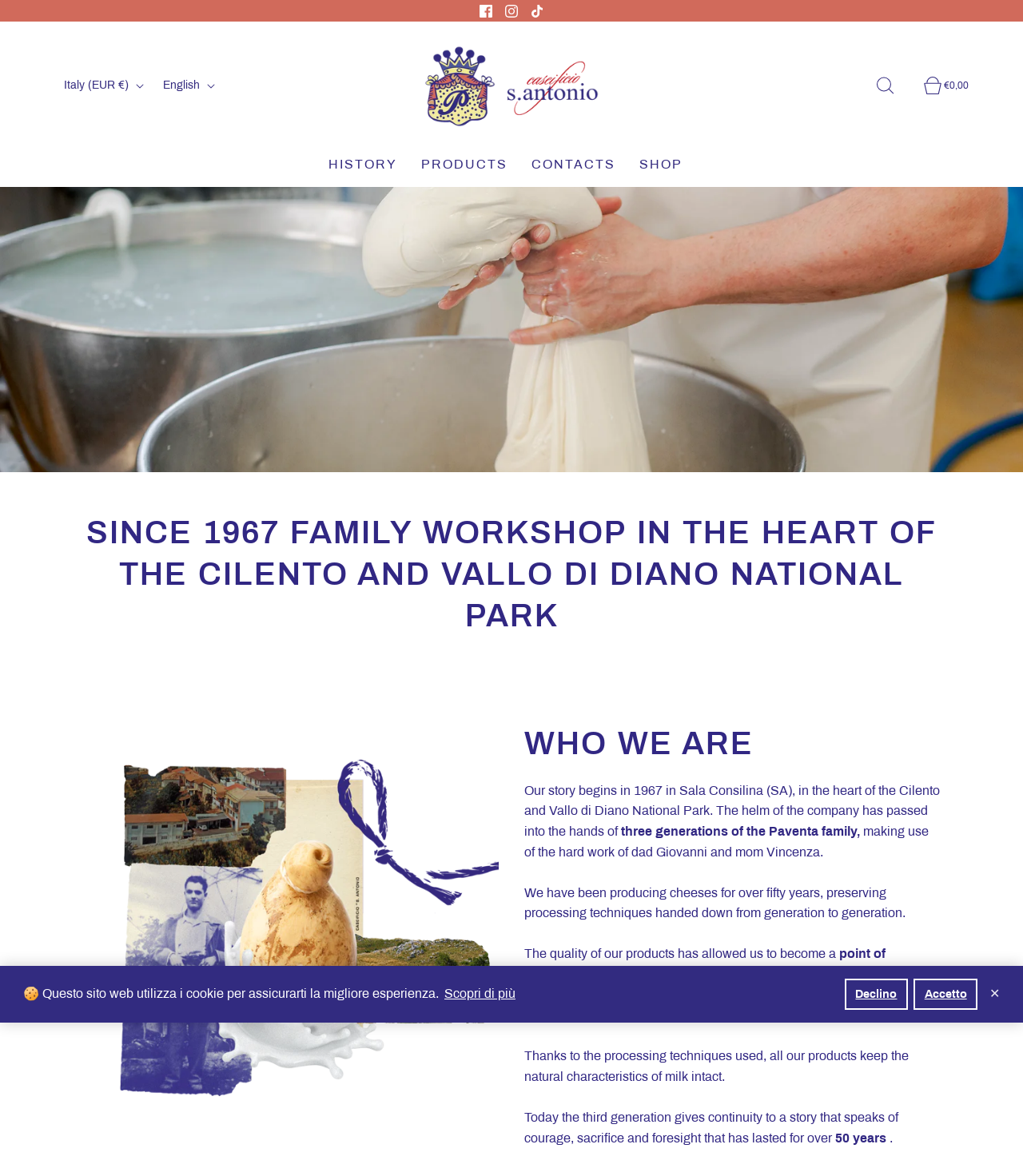Find the bounding box coordinates corresponding to the UI element with the description: "aria-label="Open search bar" title="Search"". The coordinates should be formatted as [left, top, right, bottom], with values as floats between 0 and 1.

[0.857, 0.058, 0.891, 0.088]